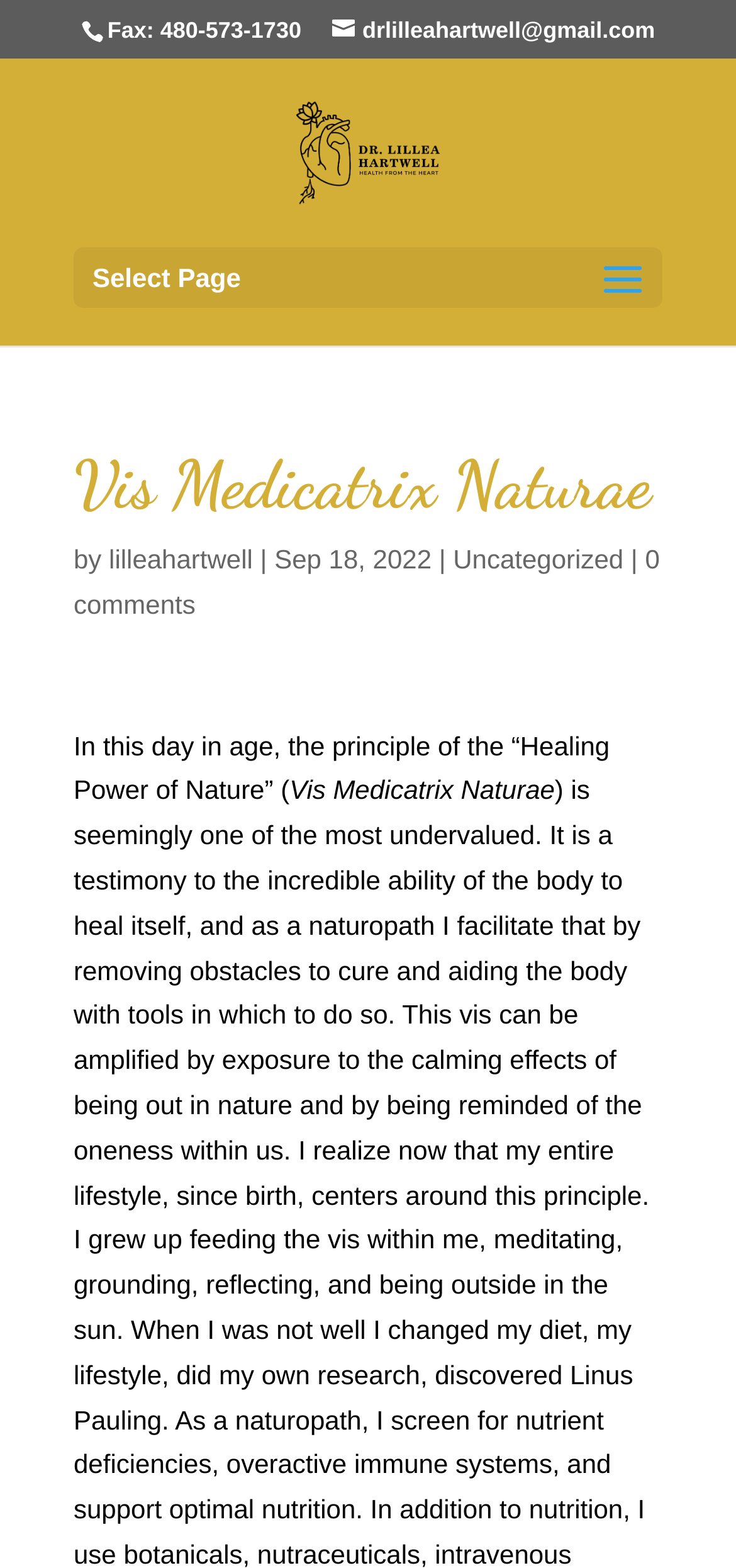What is the category of the latest article?
Please provide a detailed and thorough answer to the question.

I found the category by looking at the link element with the content 'Uncategorized' located near the heading 'Vis Medicatrix Naturae'.